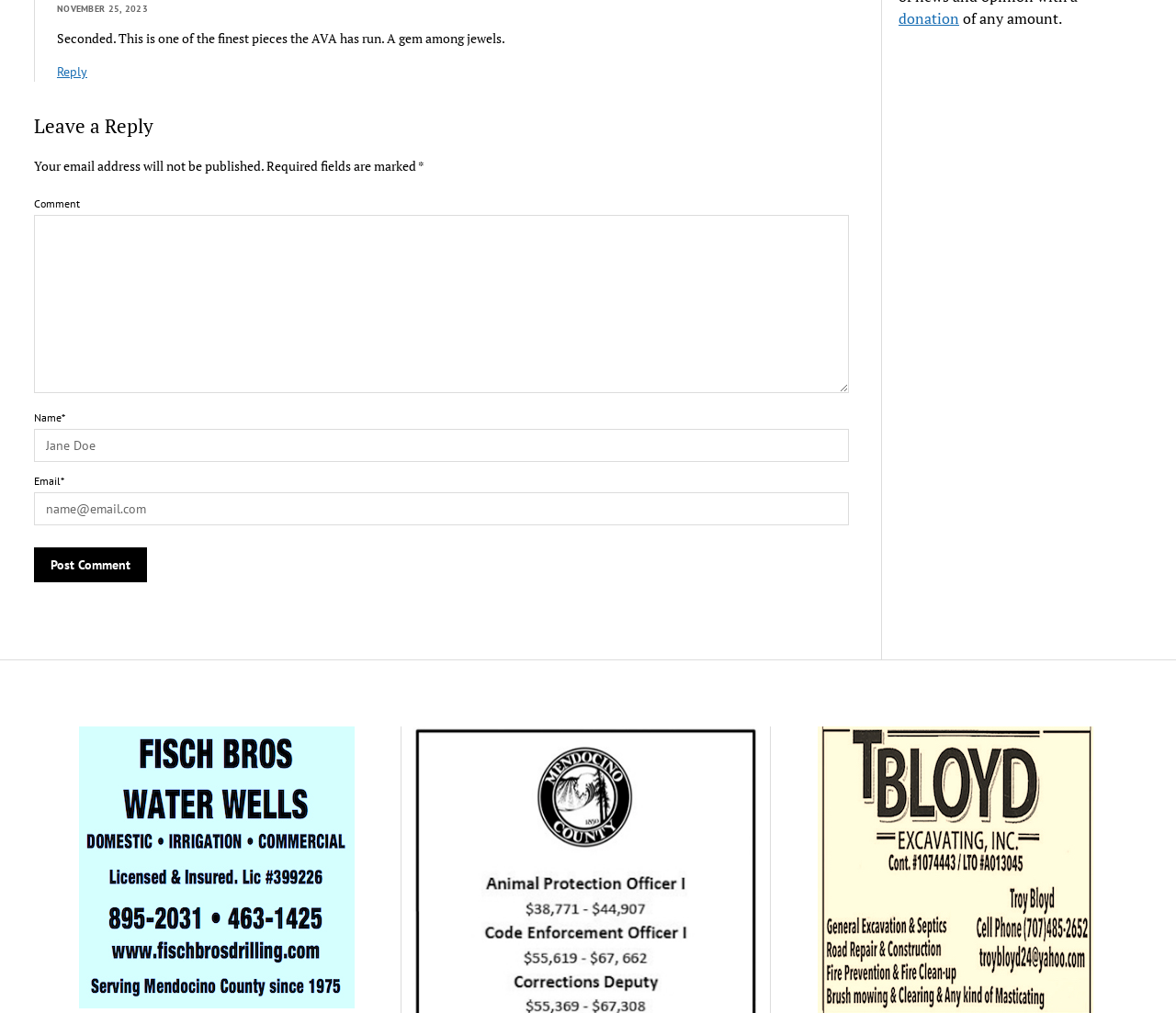Show the bounding box coordinates for the element that needs to be clicked to execute the following instruction: "Enter your name". Provide the coordinates in the form of four float numbers between 0 and 1, i.e., [left, top, right, bottom].

[0.029, 0.405, 0.055, 0.419]